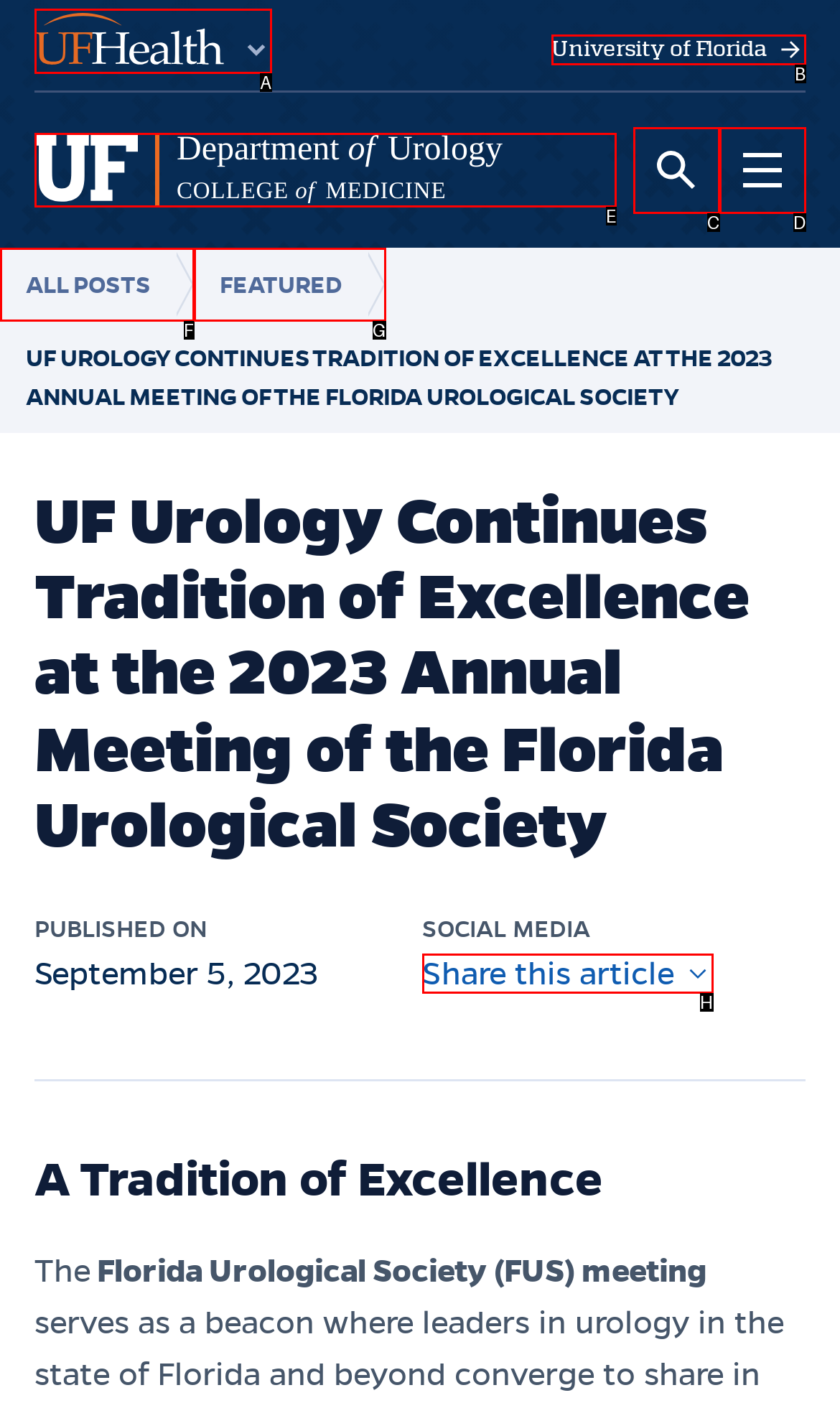Tell me which one HTML element best matches the description: University of Florida Answer with the option's letter from the given choices directly.

B